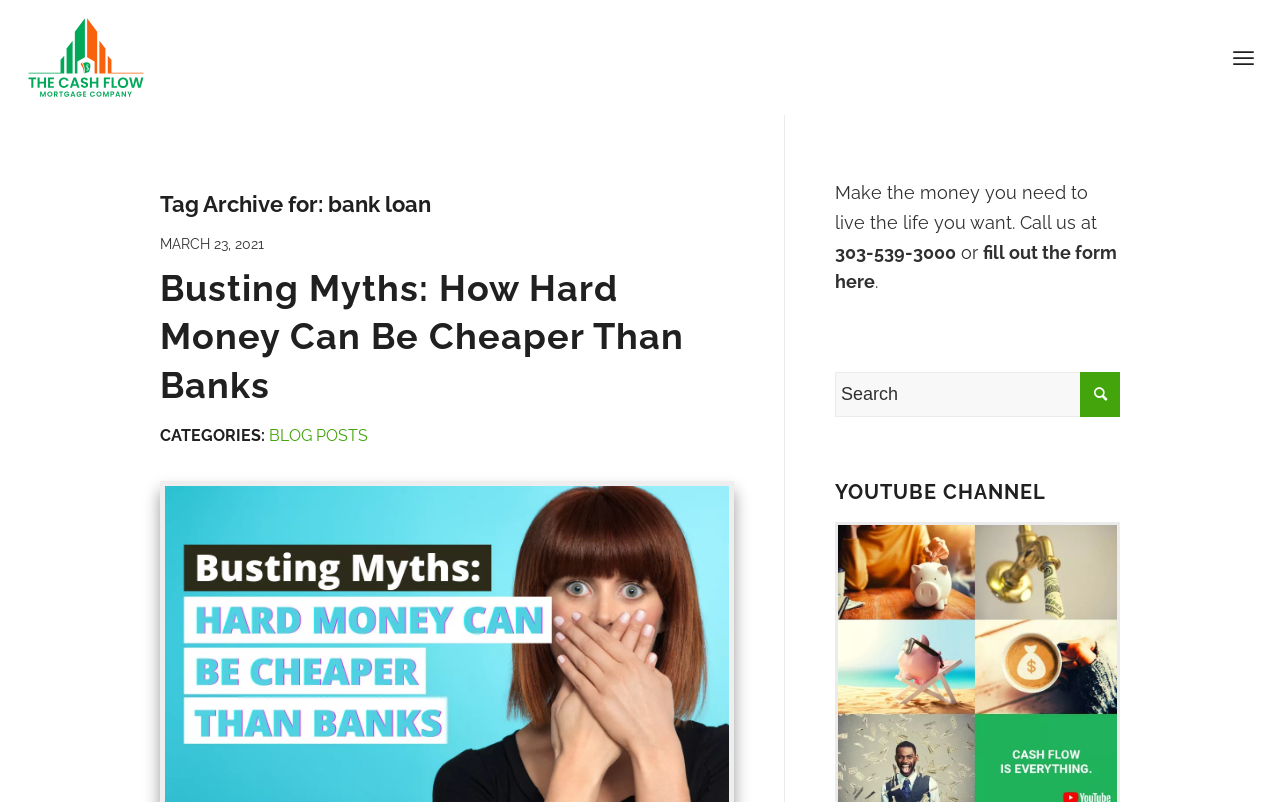What is the phone number to call?
Please answer the question with a detailed response using the information from the screenshot.

I found the phone number by looking at the text that says 'Call us at 303-539-3000', which is located in the middle of the webpage.